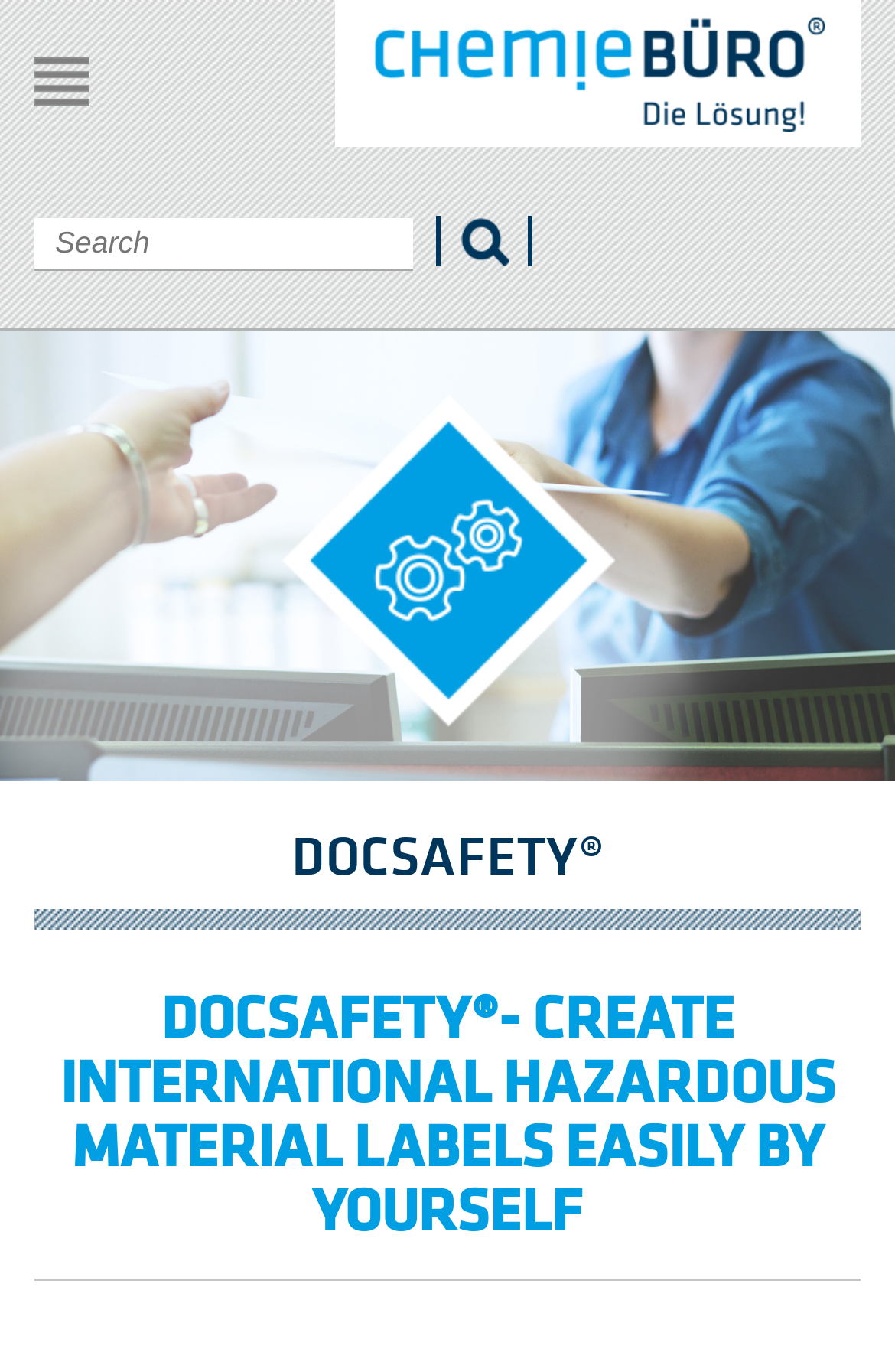Please extract the primary headline from the webpage.

DOCSAFETY®- CREATE INTERNATIONAL HAZARDOUS MATERIAL LABELS EASILY BY YOURSELF